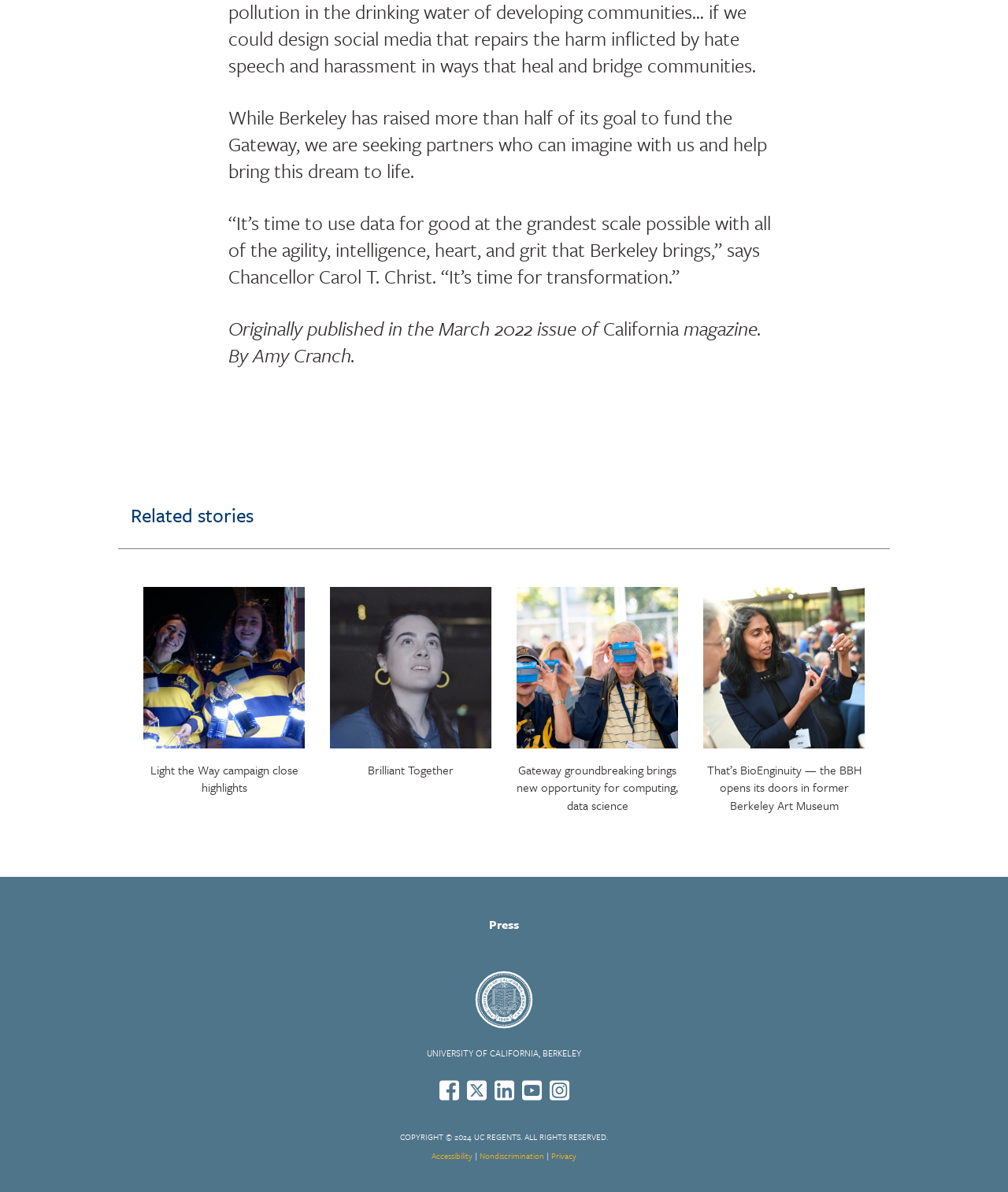How many social media platforms are listed?
Use the information from the image to give a detailed answer to the question.

I counted the number of links to social media platforms in the Social Media Menu, which are Facebook, Twitter, LinkedIn, YouTube, and Instagram. There are five such links.